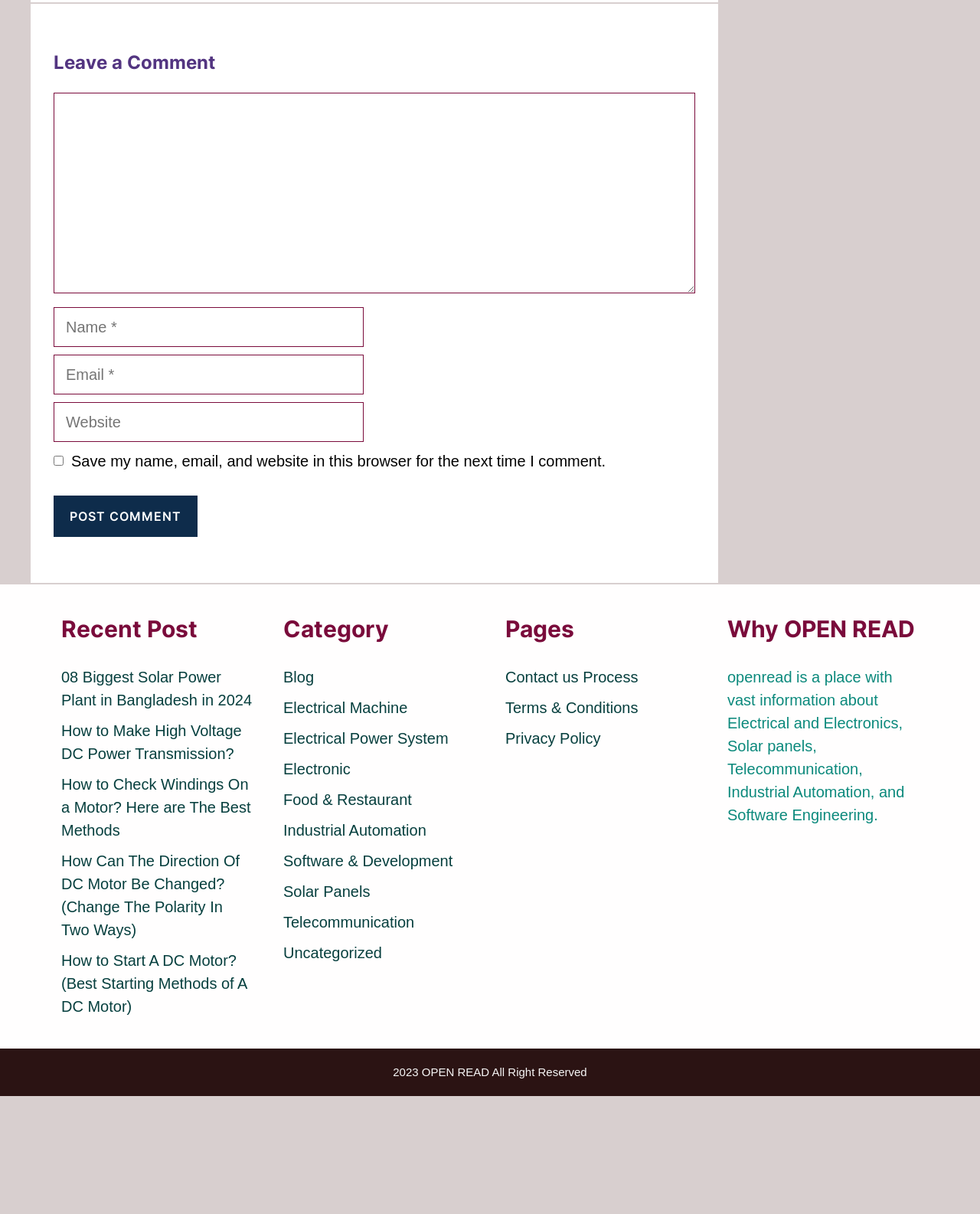What is the text of the checkbox below the 'Website' textbox?
Please look at the screenshot and answer in one word or a short phrase.

Save my name, email, and website in this browser for the next time I comment.